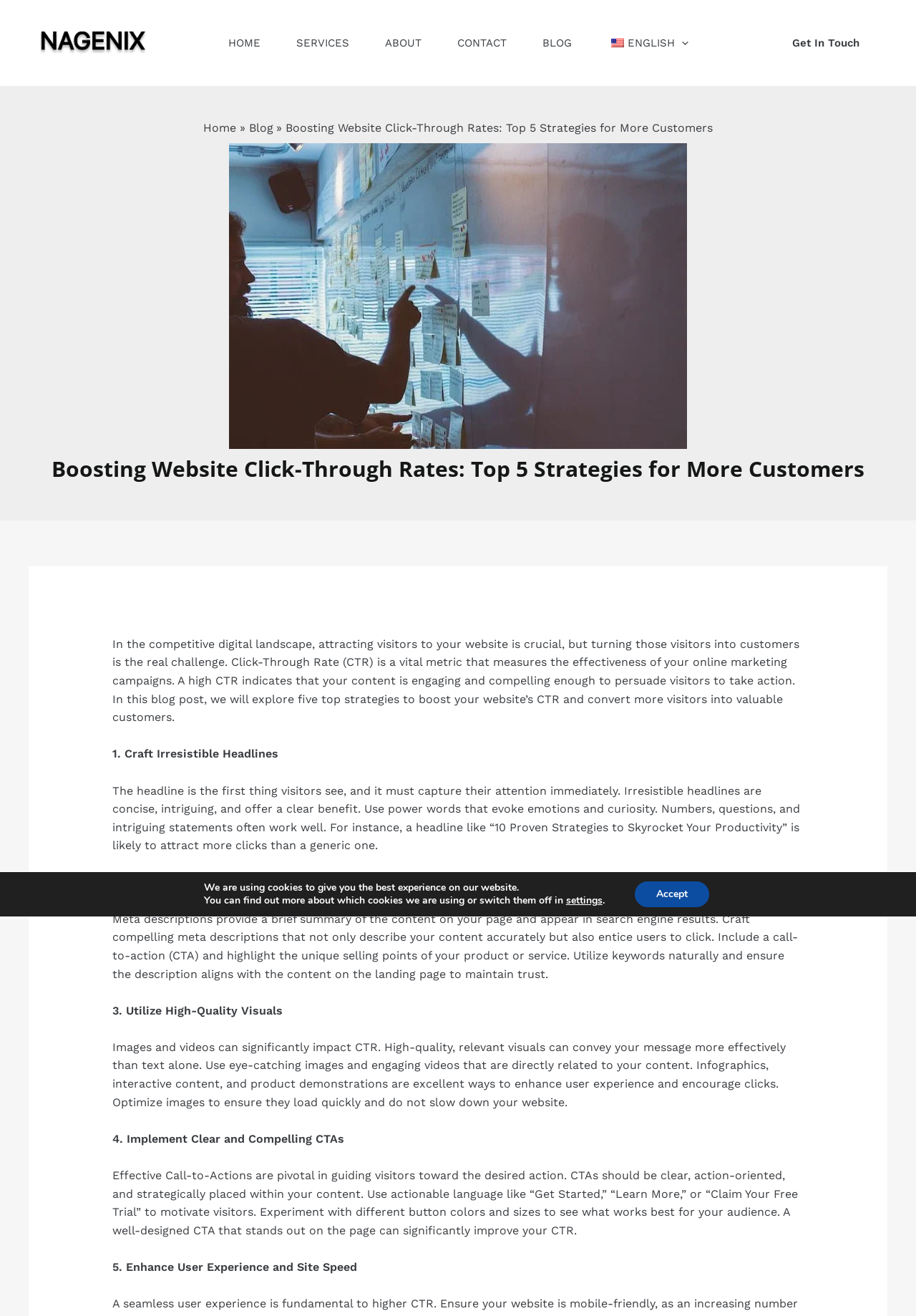Identify and generate the primary title of the webpage.

Boosting Website Click-Through Rates: Top 5 Strategies for More Customers